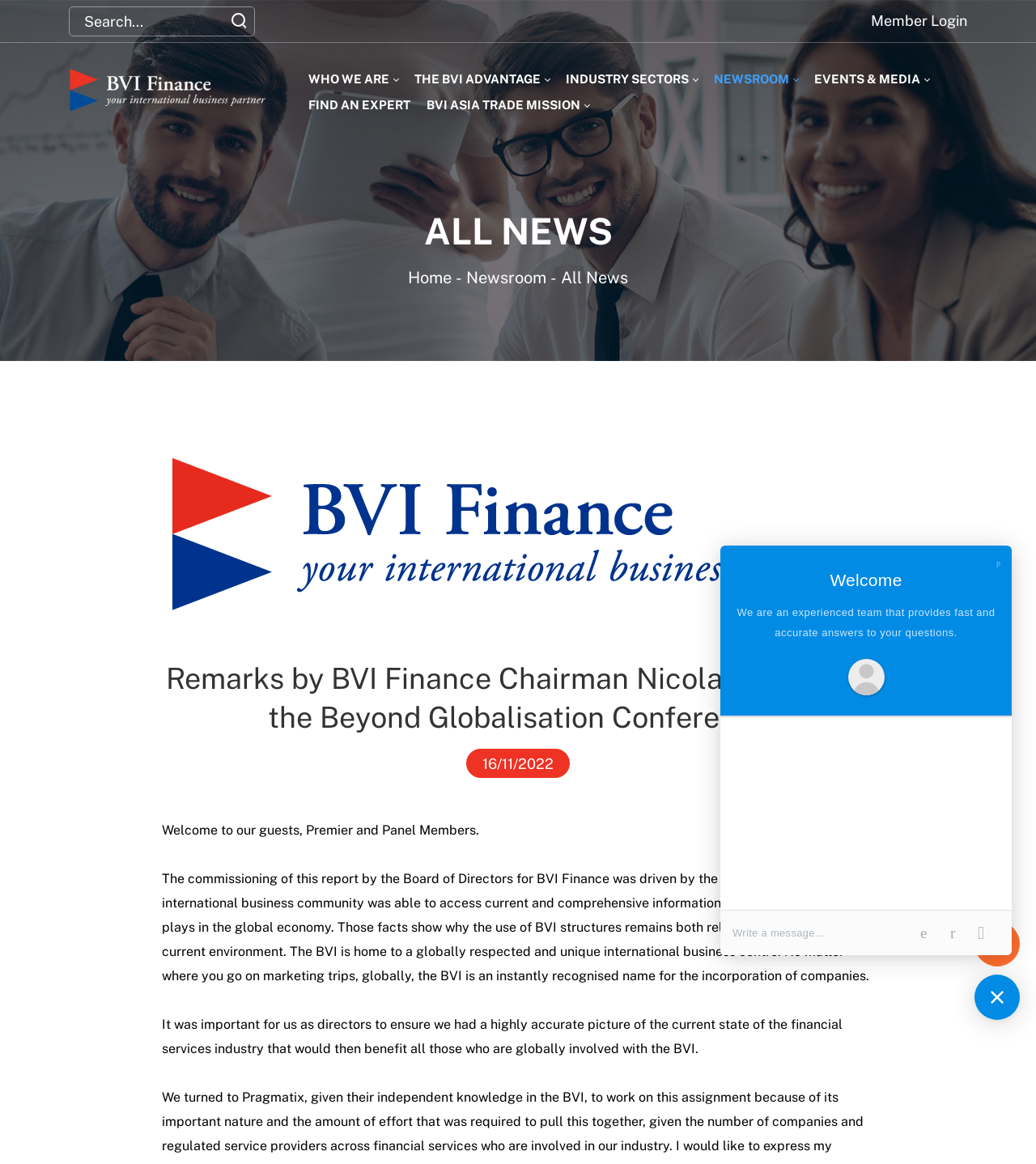What is the name of the conference mentioned?
Could you please answer the question thoroughly and with as much detail as possible?

I found the answer by looking at the title of the webpage, which mentions 'Remarks by BVI Finance Chairman Nicolas Bishop at the Beyond Globalisation Conference'.